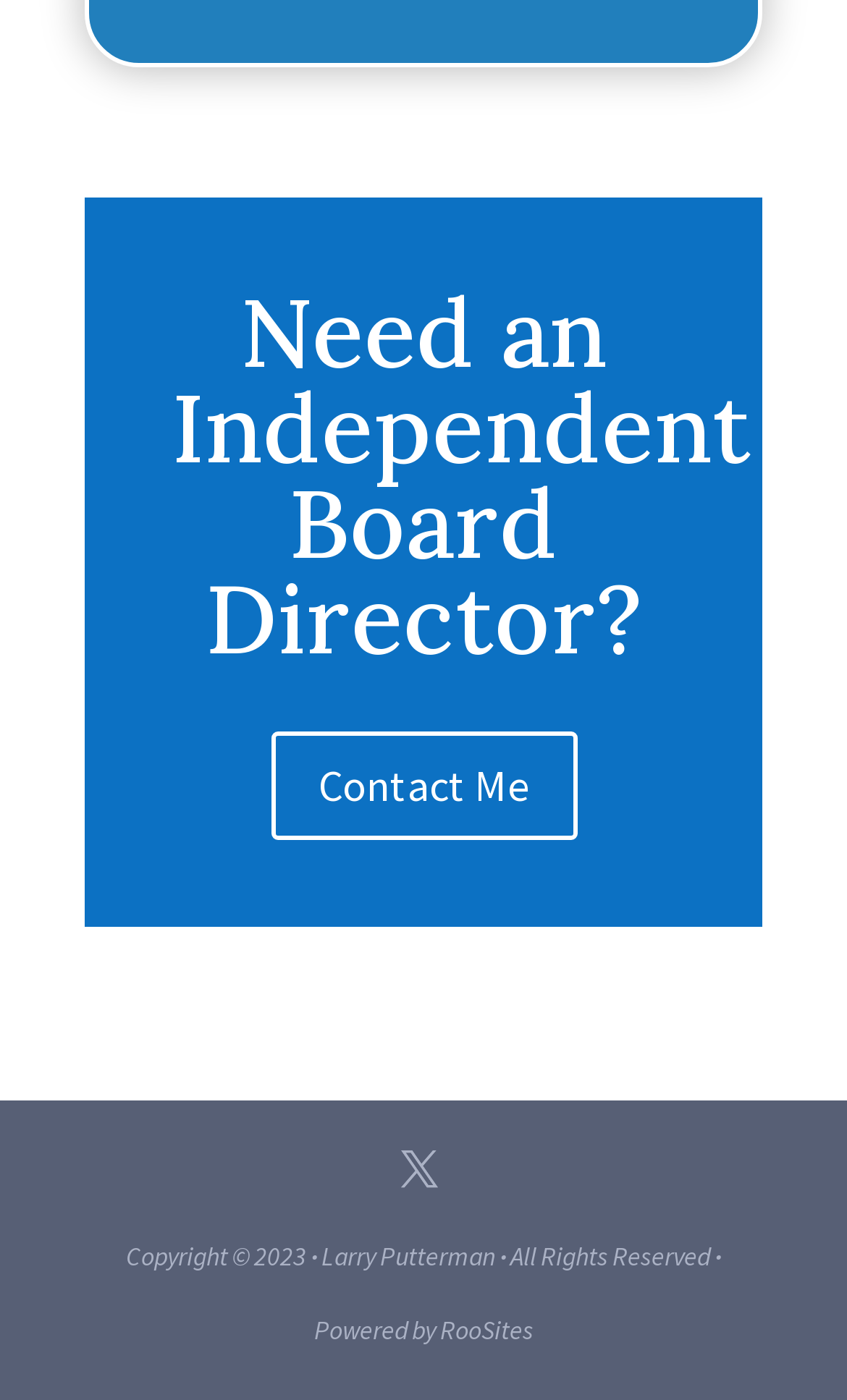Based on what you see in the screenshot, provide a thorough answer to this question: What is the year of copyright?

The copyright information at the bottom of the webpage specifies 'Copyright © 2023', indicating that the year of copyright is 2023.